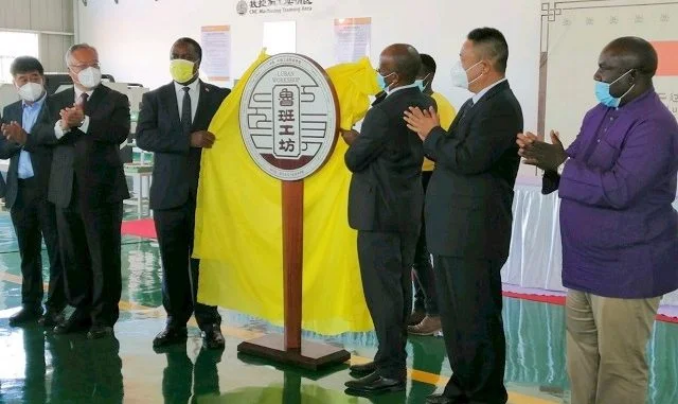What is the purpose of the Luban Workshop?
Analyze the image and provide a thorough answer to the question.

The purpose of the Luban Workshop can be inferred from the caption, which states that the workshop is aimed at enhancing industrial skills training for the youth. This suggests that the workshop is focused on providing training and skills development opportunities for young people in the region.